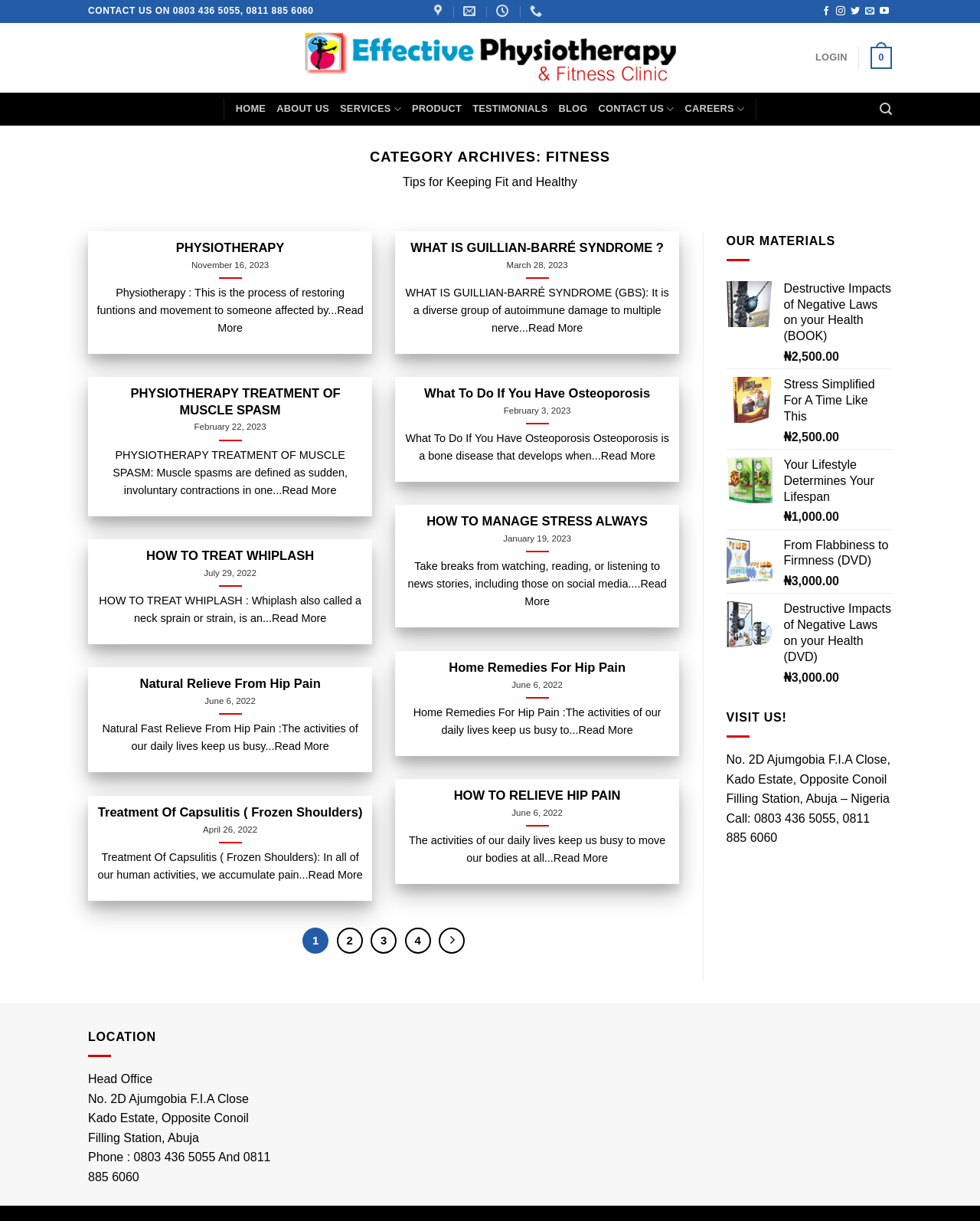What is the phone number to contact the clinic?
Give a detailed response to the question by analyzing the screenshot.

I found the phone number to contact the clinic at the top and bottom of the webpage, which is '0803 436 5055, 0811 885 6060'.